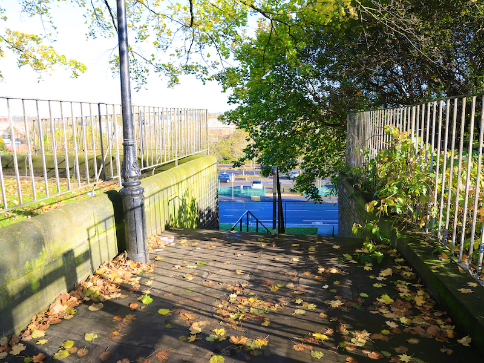Respond to the question with just a single word or phrase: 
What type of post is on the left?

Vintage-style lamp post